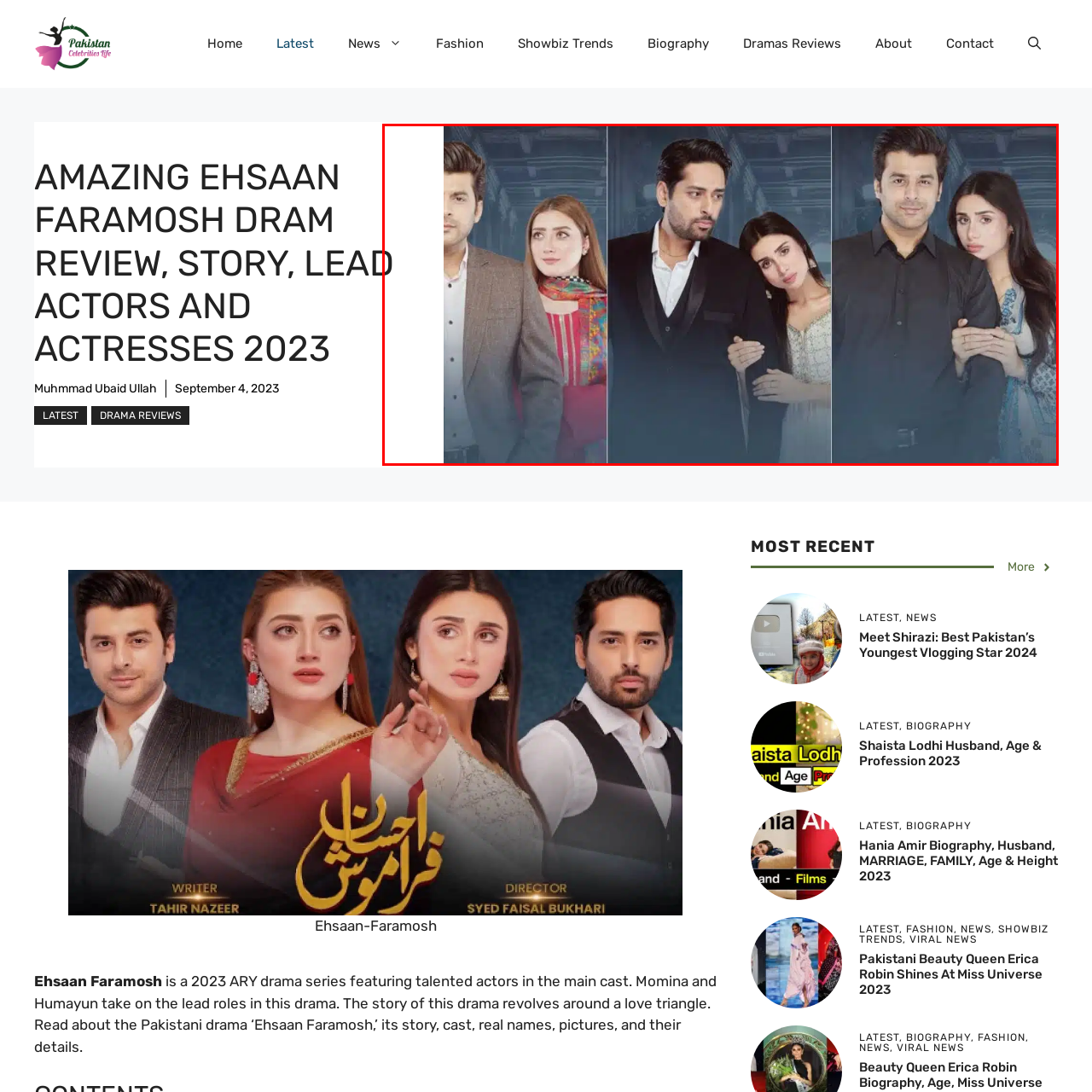What is notable about the cast of 'Ehsaan Faramosh'?
Look at the section marked by the red bounding box and provide a single word or phrase as your answer.

Talented